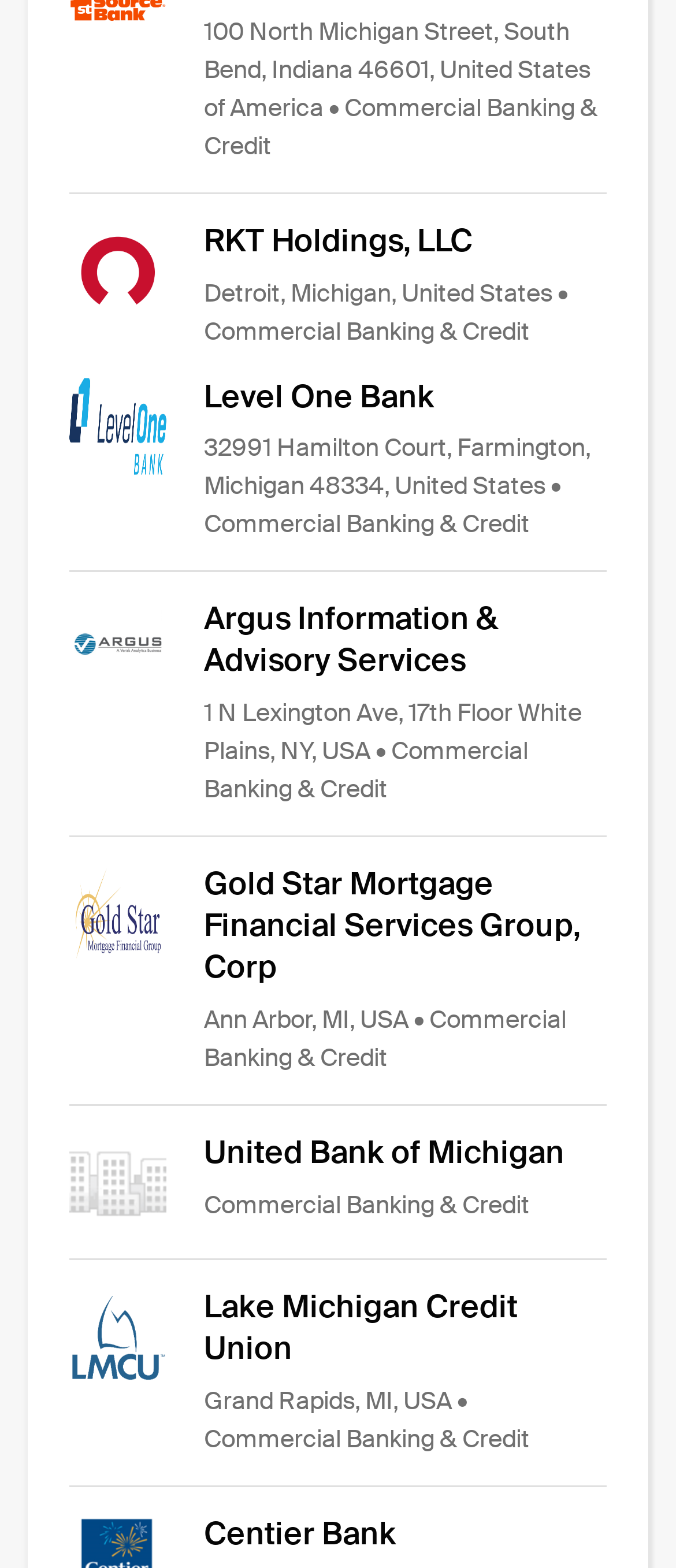What is the location of Argus Information & Advisory Services?
By examining the image, provide a one-word or phrase answer.

1 N Lexington Ave, 17th Floor White Plains, NY, USA